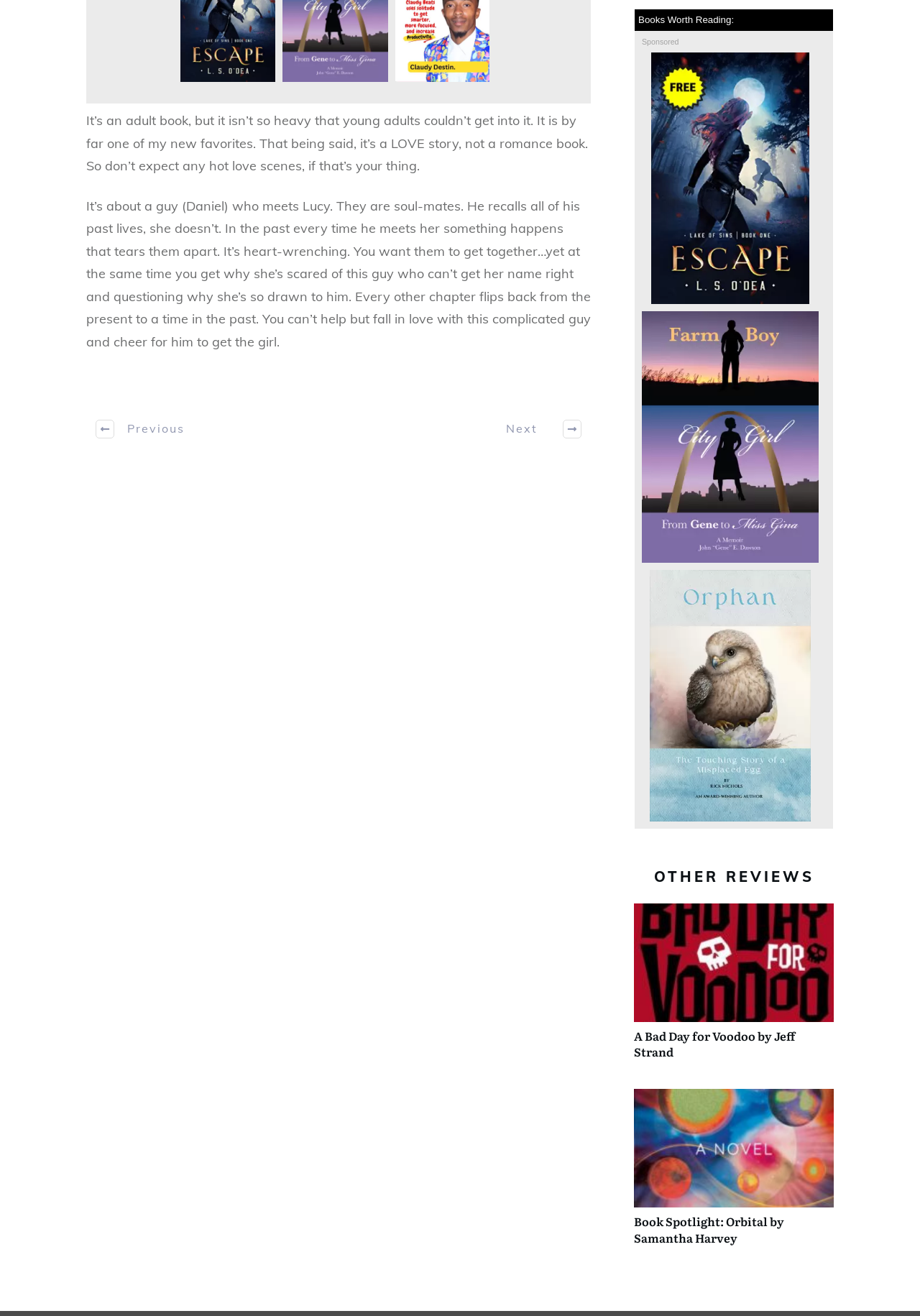Predict the bounding box for the UI component with the following description: "Books Worth Reading:Sponsored.book0{display:none;}".

[0.094, 0.372, 0.642, 0.404]